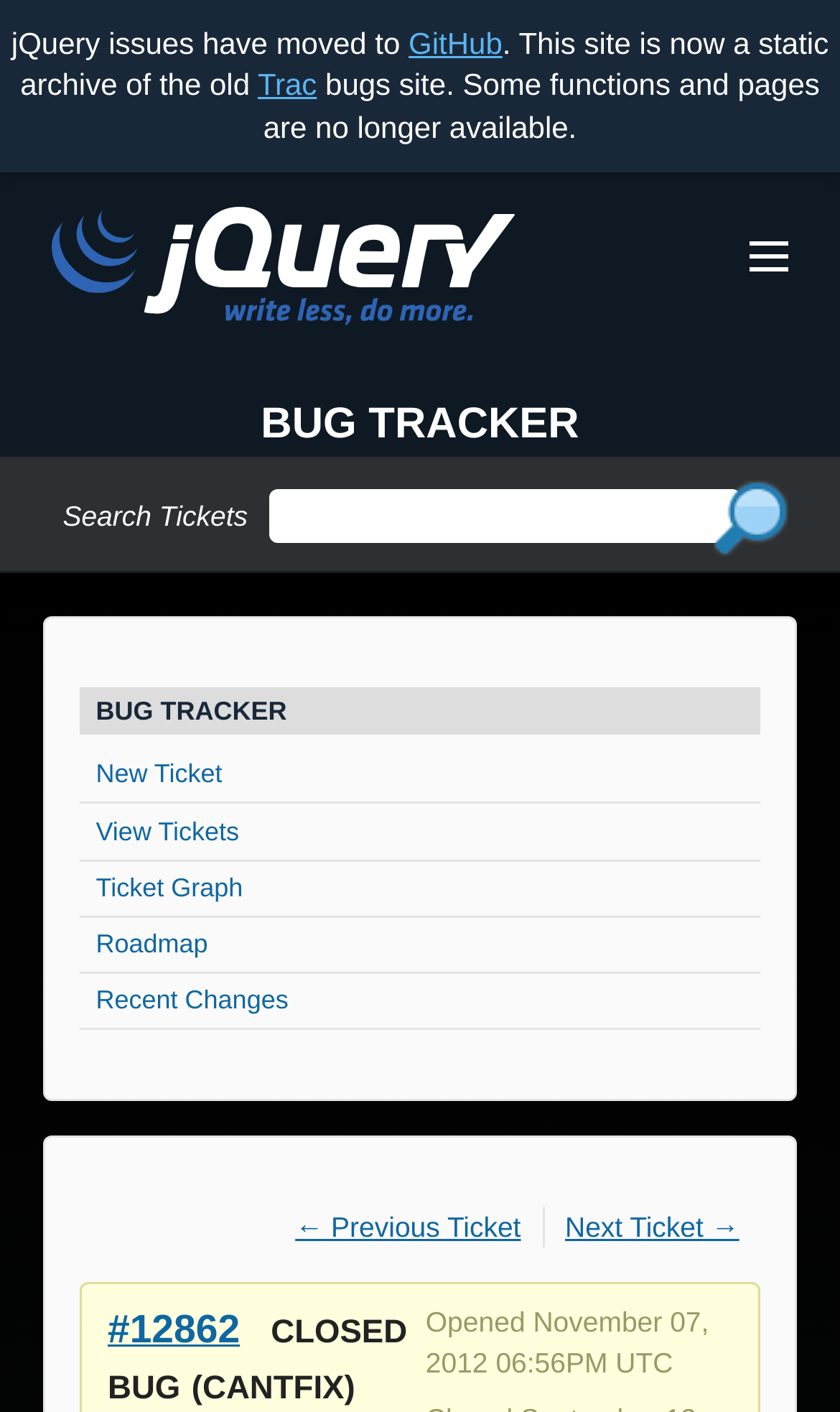Extract the bounding box coordinates of the UI element described by: "← Previous Ticket". The coordinates should include four float numbers ranging from 0 to 1, e.g., [left, top, right, bottom].

[0.351, 0.857, 0.62, 0.88]